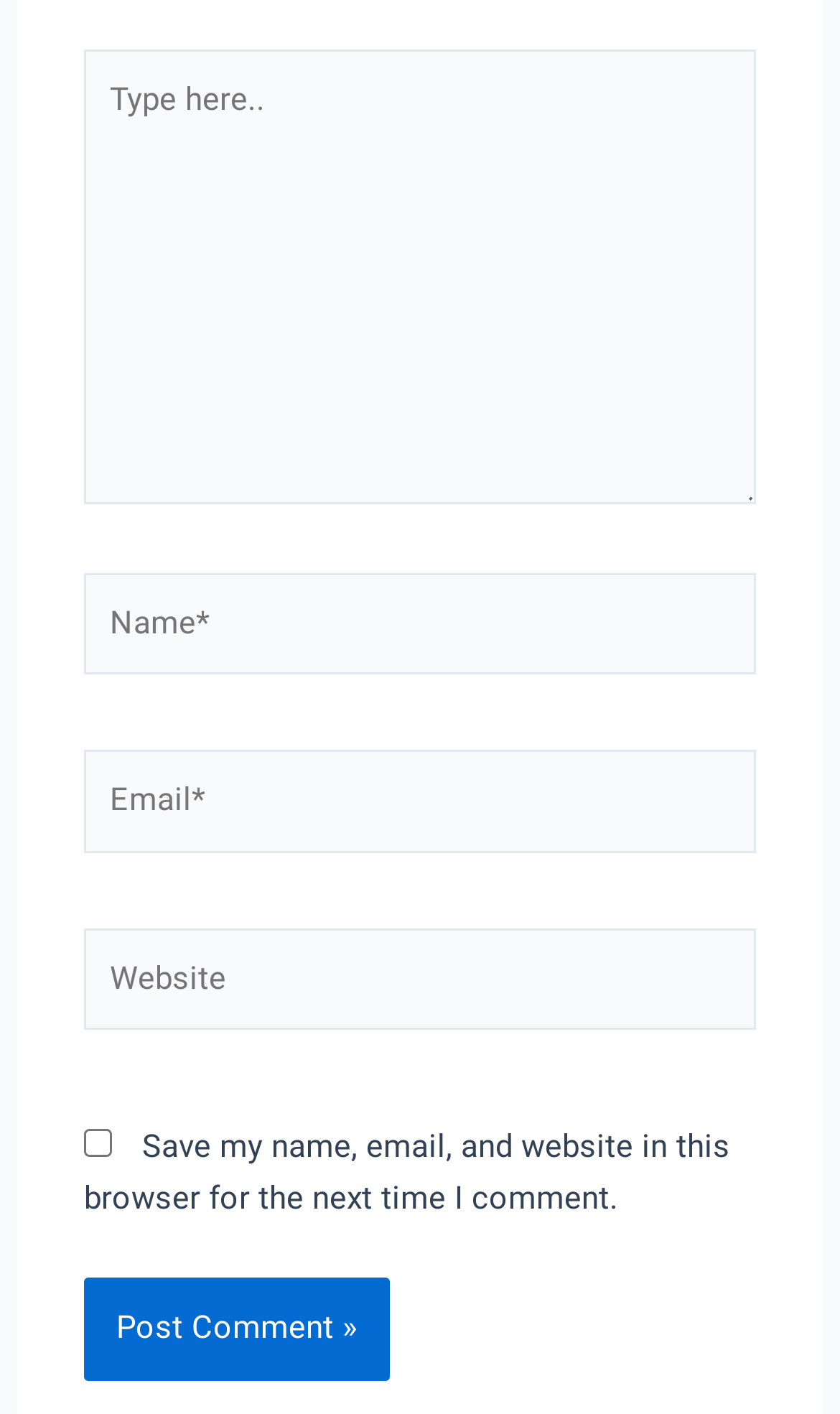Please reply to the following question with a single word or a short phrase:
What is the purpose of the checkbox?

Save comment info